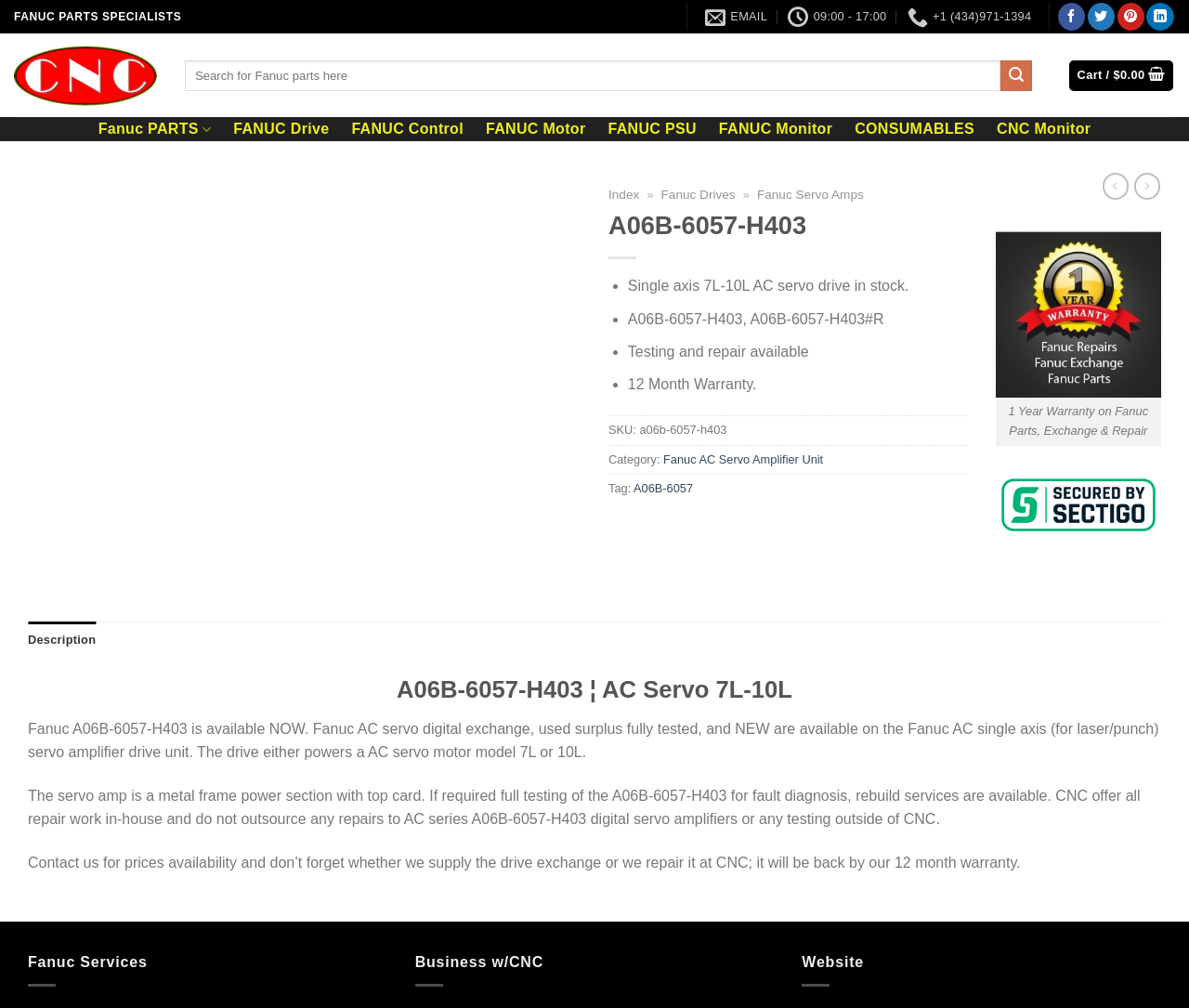Describe the webpage meticulously, covering all significant aspects.

This webpage is about a Fanuc A06B-6057-H403 axis servo amplifier unit, which is available for exchange, testing, fault diagnosis, and repair. At the top of the page, there is a header section with the company name "FANUC PARTS SPECIALISTS" and contact information, including an email address, phone number, and social media links.

Below the header, there is a search bar with a submit button, allowing users to search for specific parts or products. To the right of the search bar, there is a cart icon with a price of $0.00.

The main content of the page is divided into sections. On the left side, there is a menu with links to different categories, including Fanuc parts, drives, controls, motors, power supplies, and monitors. Below the menu, there is a section with a heading "A06B-6057-H403" and a list of bullet points describing the product, including its features, testing and repair availability, and warranty information.

To the right of the menu, there is a section with a large image of the product, followed by a description of the product, its features, and the services offered by the company, including exchange, testing, and repair. The description also mentions the company's 12-month warranty.

At the bottom of the page, there are three sections: one with a figure and caption about the company's 1-year warranty, another with a secure site seal, and a third with a tab list, including a description tab that is currently selected.

Overall, the webpage provides detailed information about the Fanuc A06B-6057-H403 axis servo amplifier unit, including its features, availability, and the services offered by the company.